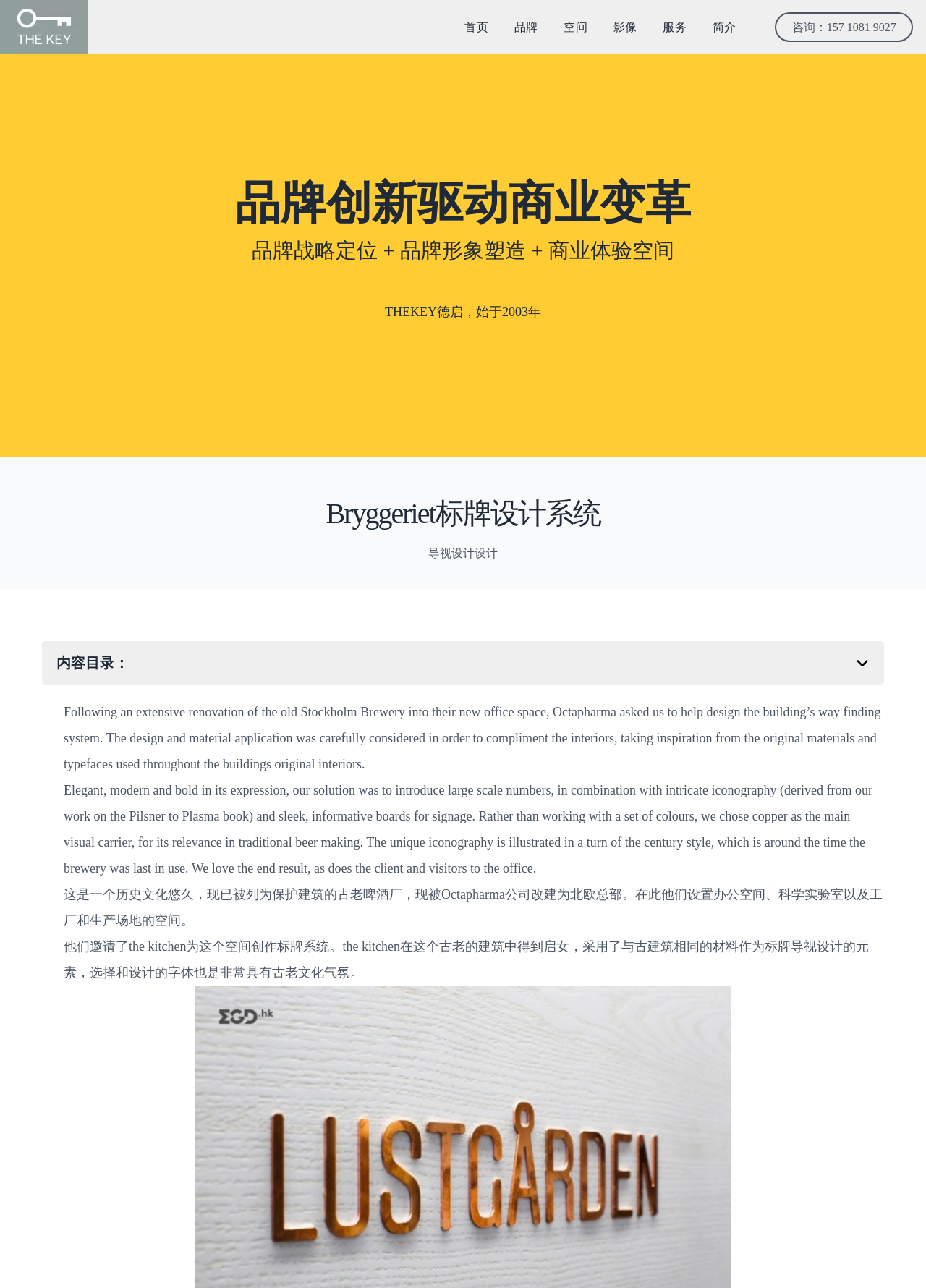Summarize the webpage with a detailed and informative caption.

This webpage appears to be a case study or project showcase for a design company. At the top-left corner, there is a logo of "深圳vi设计公司商标" (Shenzhen VI Design Company). Below it, there is a navigation menu with links to different sections of the website, including "首页" (Home), "品牌" (Brand), "空间" (Space), "影像" (Image), "服务" (Service), and "简介" (About).

On the left side of the page, there is a heading "Bryggeriet标牌设计系统" (Bryggeriet Signage Design System). Below it, there is a brief introduction to the company "THEKEY德启" (THEKEY Deqi), which was established in 2003.

The main content of the page is divided into sections. The first section has a heading "品牌创新驱动商业变革" (Brand Innovation Drives Business Change), followed by a brief description of the company's services. The second section has a heading "导视设计" (Wayfinding Design), which is related to the project showcased on this page.

The project is about designing a wayfinding system for Octapharma's new office space in the old Stockholm Brewery building. The design and material application were carefully considered to complement the interiors, taking inspiration from the original materials and typefaces used throughout the building's original interiors. The solution was to introduce large-scale numbers, intricate iconography, and sleek, informative boards for signage, with copper as the main visual carrier.

There are three paragraphs of text that describe the project in detail, including the design concept, the use of copper, and the unique iconography illustrated in a turn-of-the-century style. The text is accompanied by an image on the right side of the page.

At the bottom of the page, there is a section that describes the project in Chinese, which appears to be a translation of the previous sections.